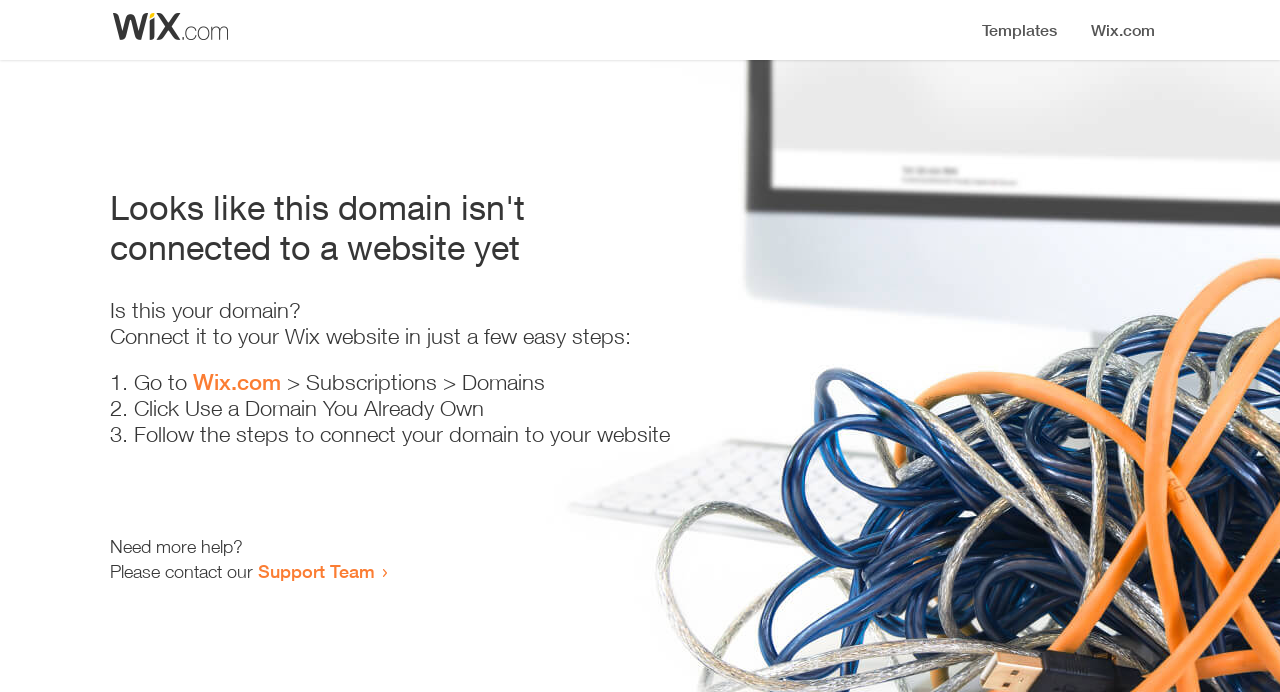Based on the image, give a detailed response to the question: What can the user do if they need more help?

The webpage provides a message 'Need more help?' and suggests contacting the 'Support Team' for assistance.